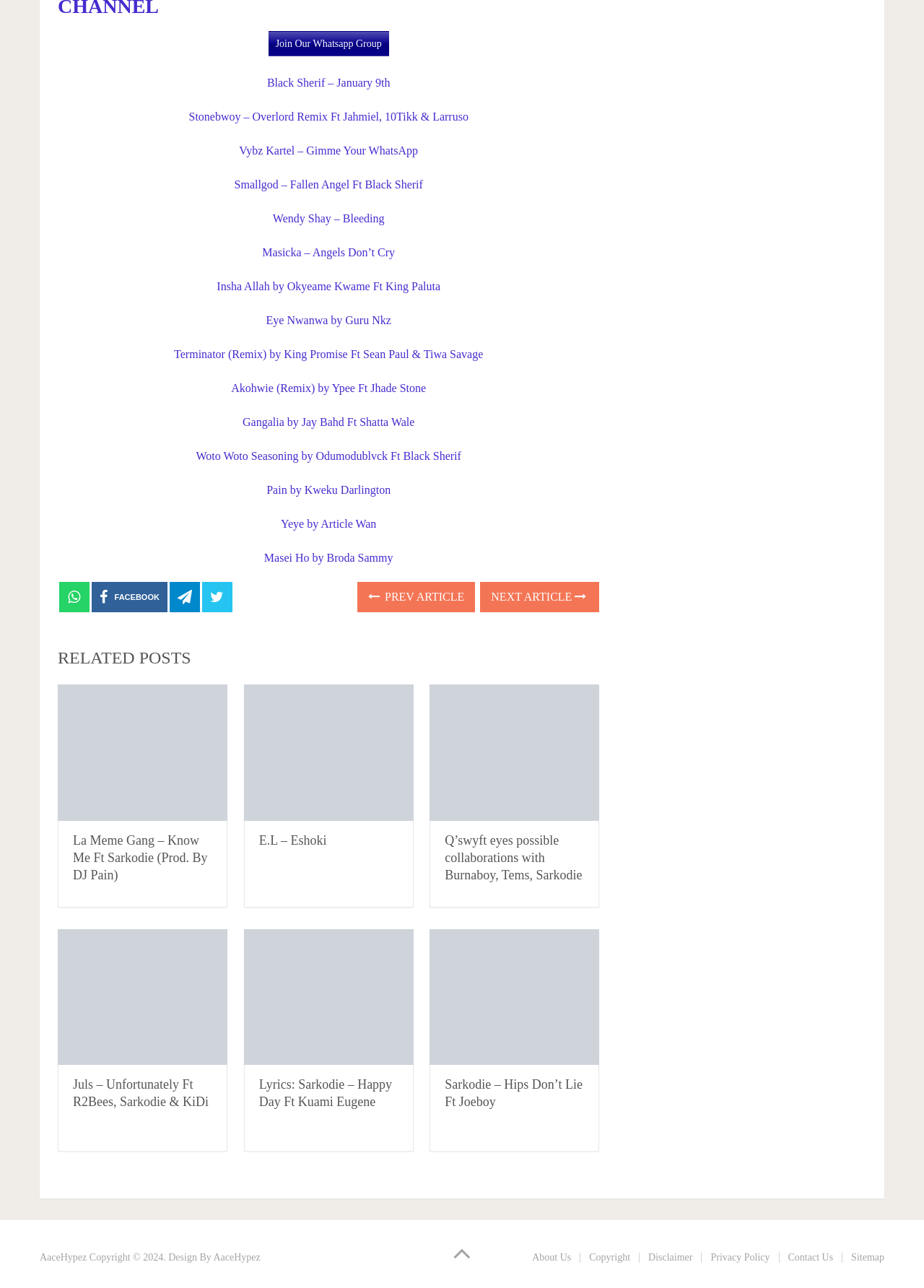Please specify the bounding box coordinates for the clickable region that will help you carry out the instruction: "Click on the 'HOME' link".

None